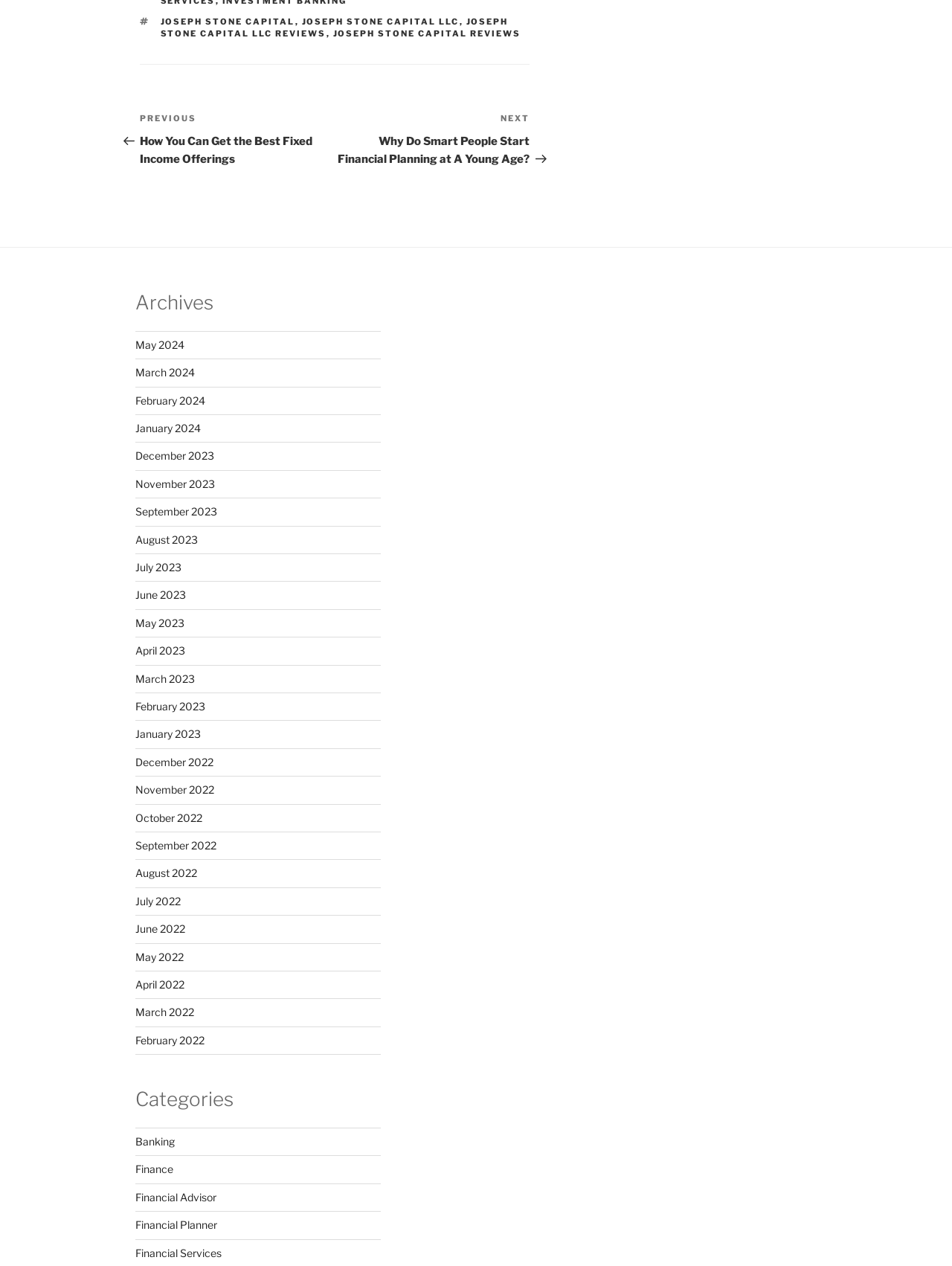What is the text of the first link on the webpage?
Refer to the screenshot and respond with a concise word or phrase.

JOSEPH STONE CAPITAL